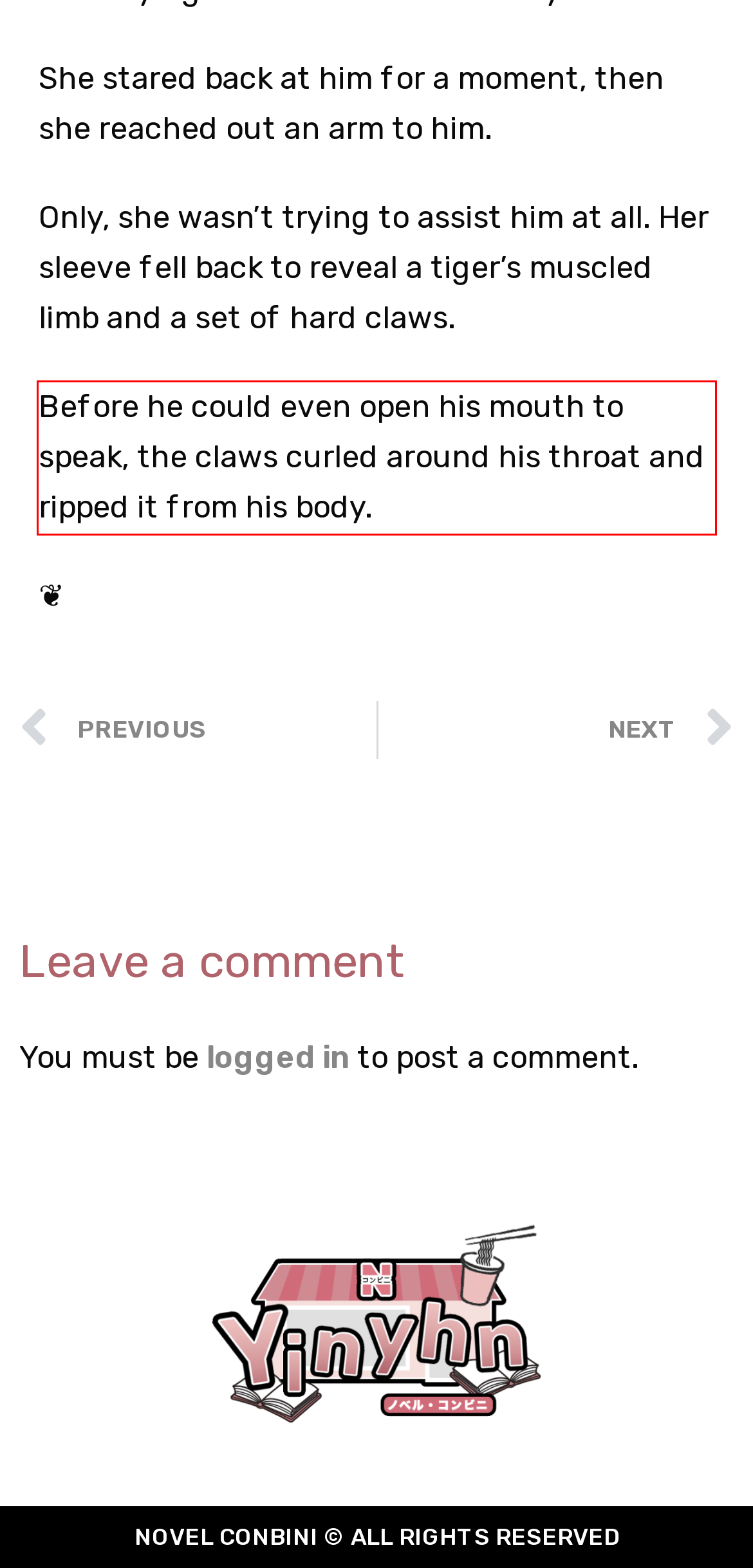Examine the screenshot of the webpage, locate the red bounding box, and generate the text contained within it.

Before he could even open his mouth to speak, the claws curled around his throat and ripped it from his body.